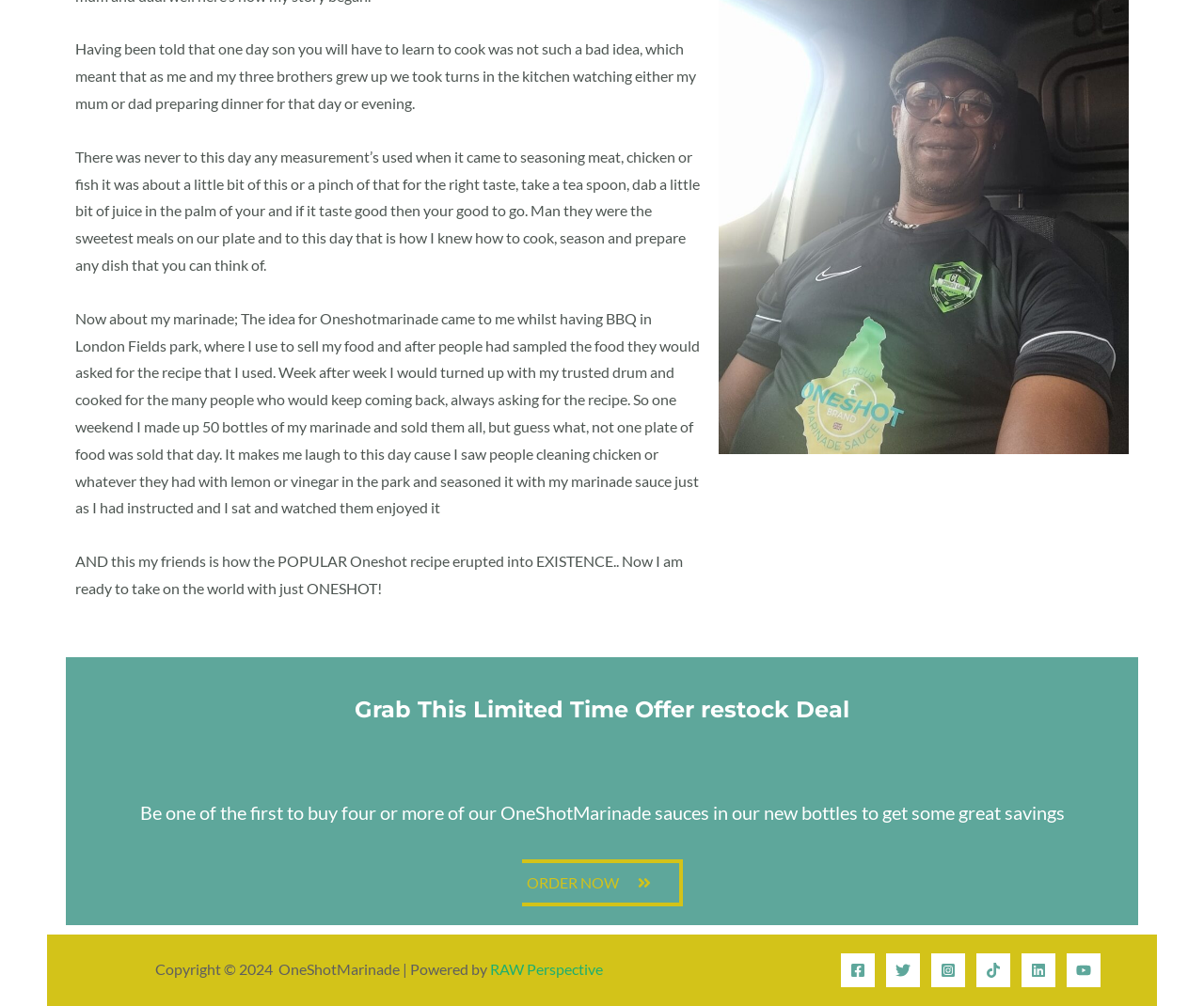Determine the bounding box coordinates of the clickable element to complete this instruction: "Click on the 'Authors' heading". Provide the coordinates in the format of four float numbers between 0 and 1, [left, top, right, bottom].

None